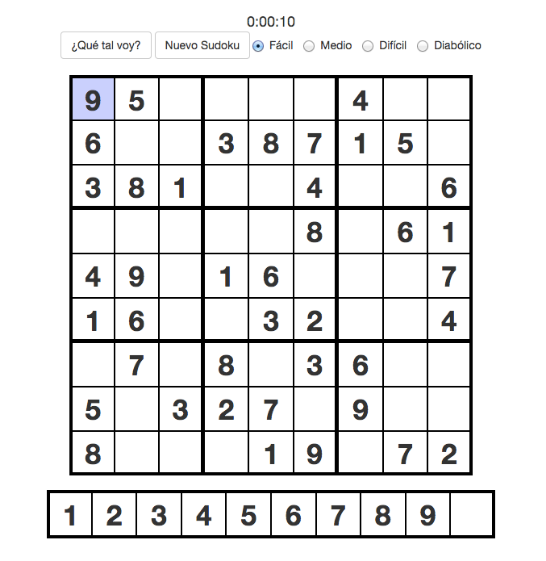Deliver an in-depth description of the image, highlighting major points.

The image displays a Sudoku puzzle, showcasing a partially completed grid filled with numbers. The grid consists of nine rows and nine columns, divided into nine smaller squares, each containing nine cells. Currently, the number 9 is highlighted in blue in the top left cell, with other numbers filled in around it. The timer at the top indicates that 10 seconds have elapsed since the puzzle started. 

Above the grid, there are buttons labeled in Spanish, providing options to start a new Sudoku game ("Nuevo Sudoku") and choose difficulty levels: "Fácil" (Easy), "Medio" (Medium), "Difícil" (Difficult), and "Diabólico" (Demonic). At the bottom of the grid, there is a row of numbers from 1 to 9, presumably allowing players to select numbers to input into the puzzle. This engaging layout invites users to test their logic and puzzle-solving skills in a fun and interactive way.